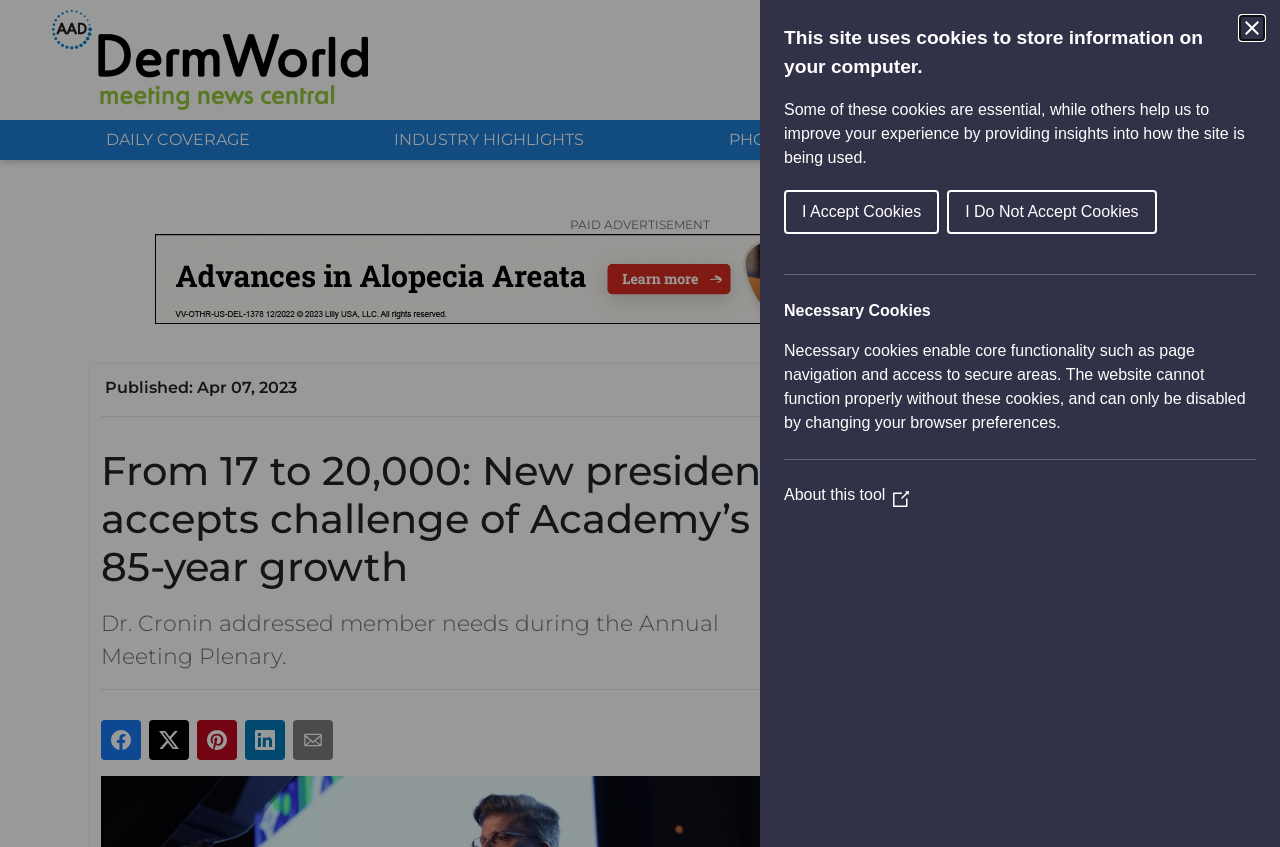Can you identify the bounding box coordinates of the clickable region needed to carry out this instruction: 'View the Meeting Program'? The coordinates should be four float numbers within the range of 0 to 1, stated as [left, top, right, bottom].

[0.732, 0.105, 0.836, 0.13]